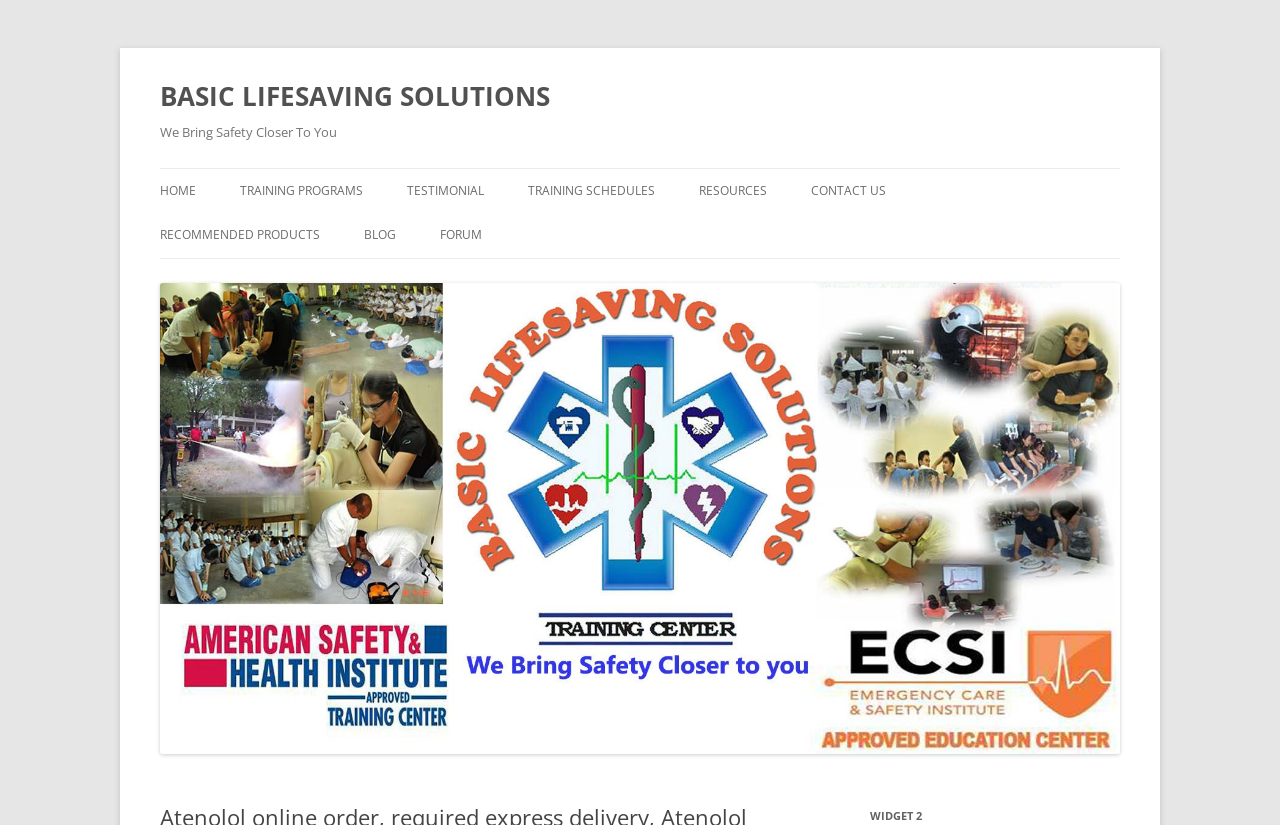Find the bounding box coordinates for the area you need to click to carry out the instruction: "Explore GOODS". The coordinates should be four float numbers between 0 and 1, indicated as [left, top, right, bottom].

[0.5, 0.76, 0.656, 0.809]